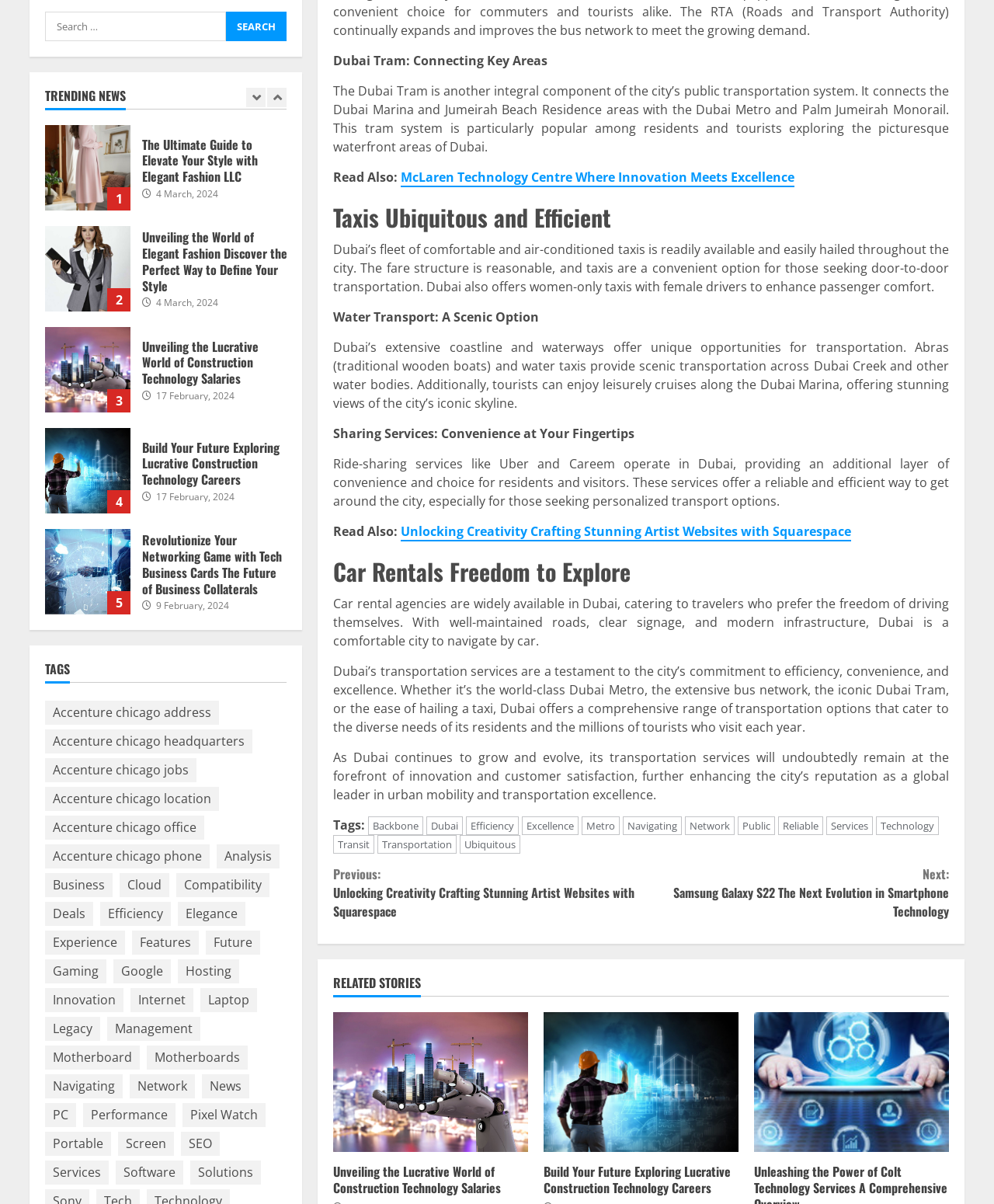Determine the bounding box coordinates of the UI element that matches the following description: "Excellence". The coordinates should be four float numbers between 0 and 1 in the format [left, top, right, bottom].

[0.525, 0.678, 0.582, 0.694]